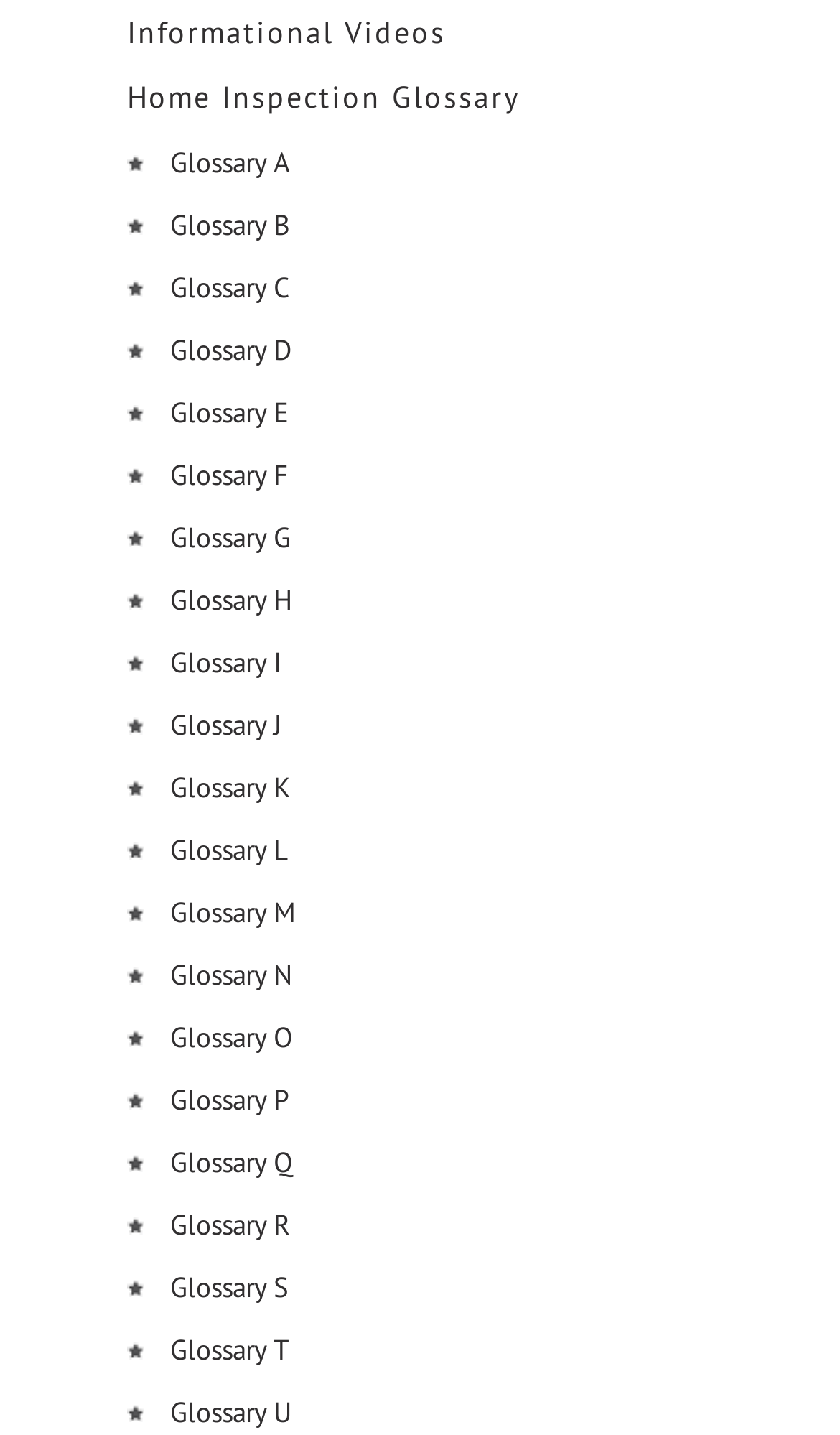Please give a one-word or short phrase response to the following question: 
What is the second link on the webpage?

Home Inspection Glossary